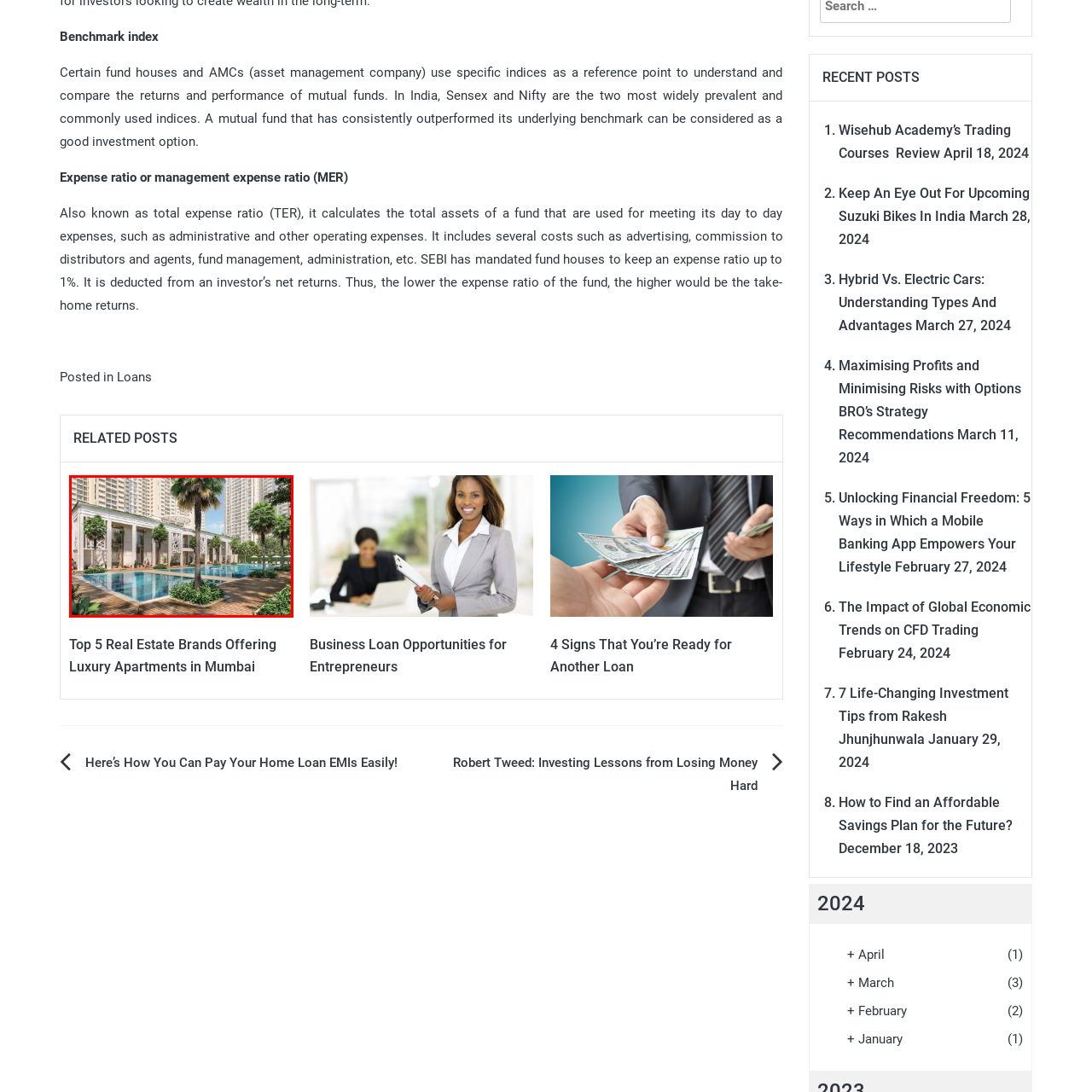What is the purpose of this image?
Check the image enclosed by the red bounding box and give your answer in one word or a short phrase.

Promotional depiction